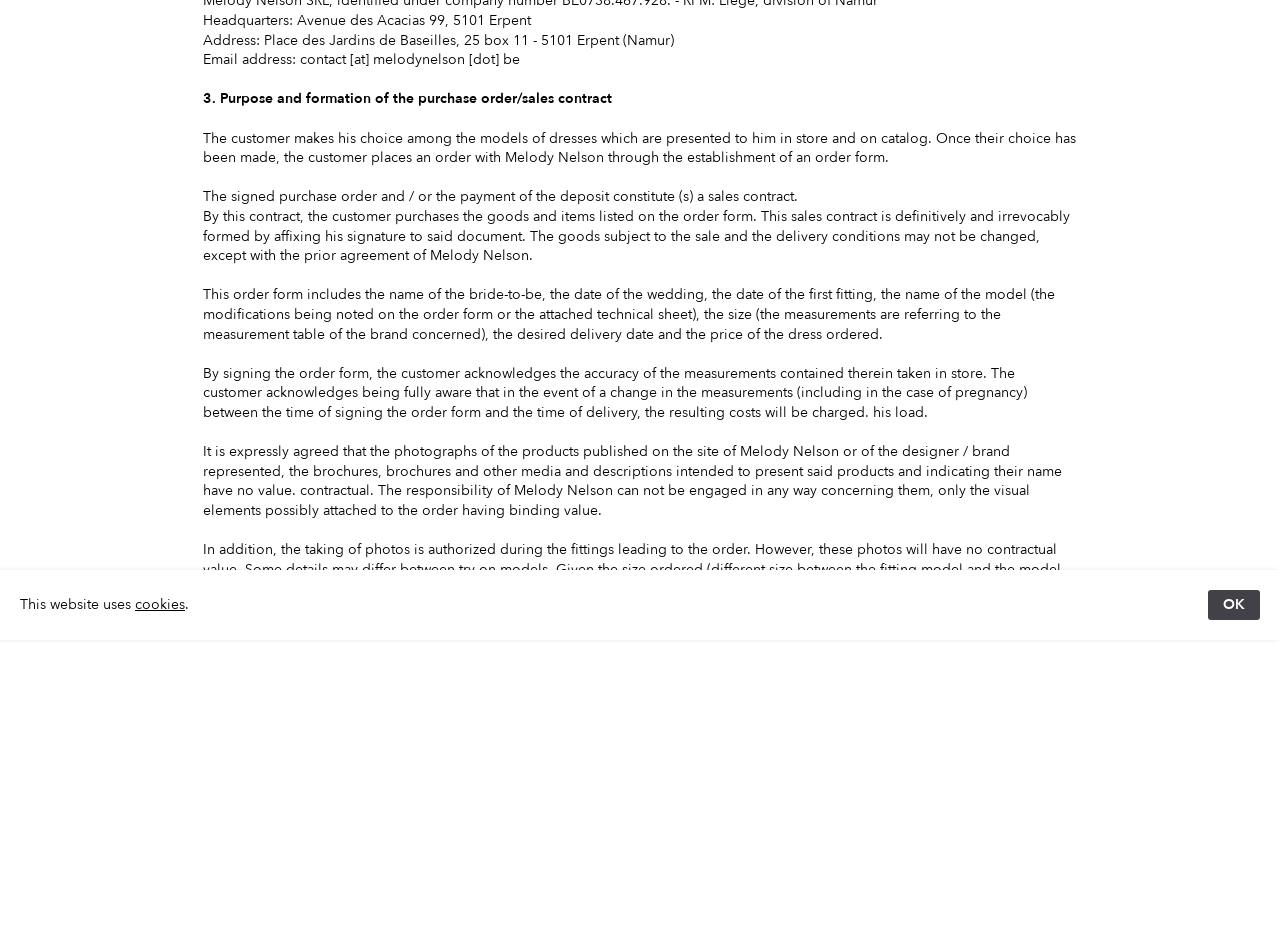Given the element description, predict the bounding box coordinates in the format (top-left x, top-left y, bottom-right x, bottom-right y), using floating point numbers between 0 and 1: e-shop

[0.404, 0.796, 0.438, 0.816]